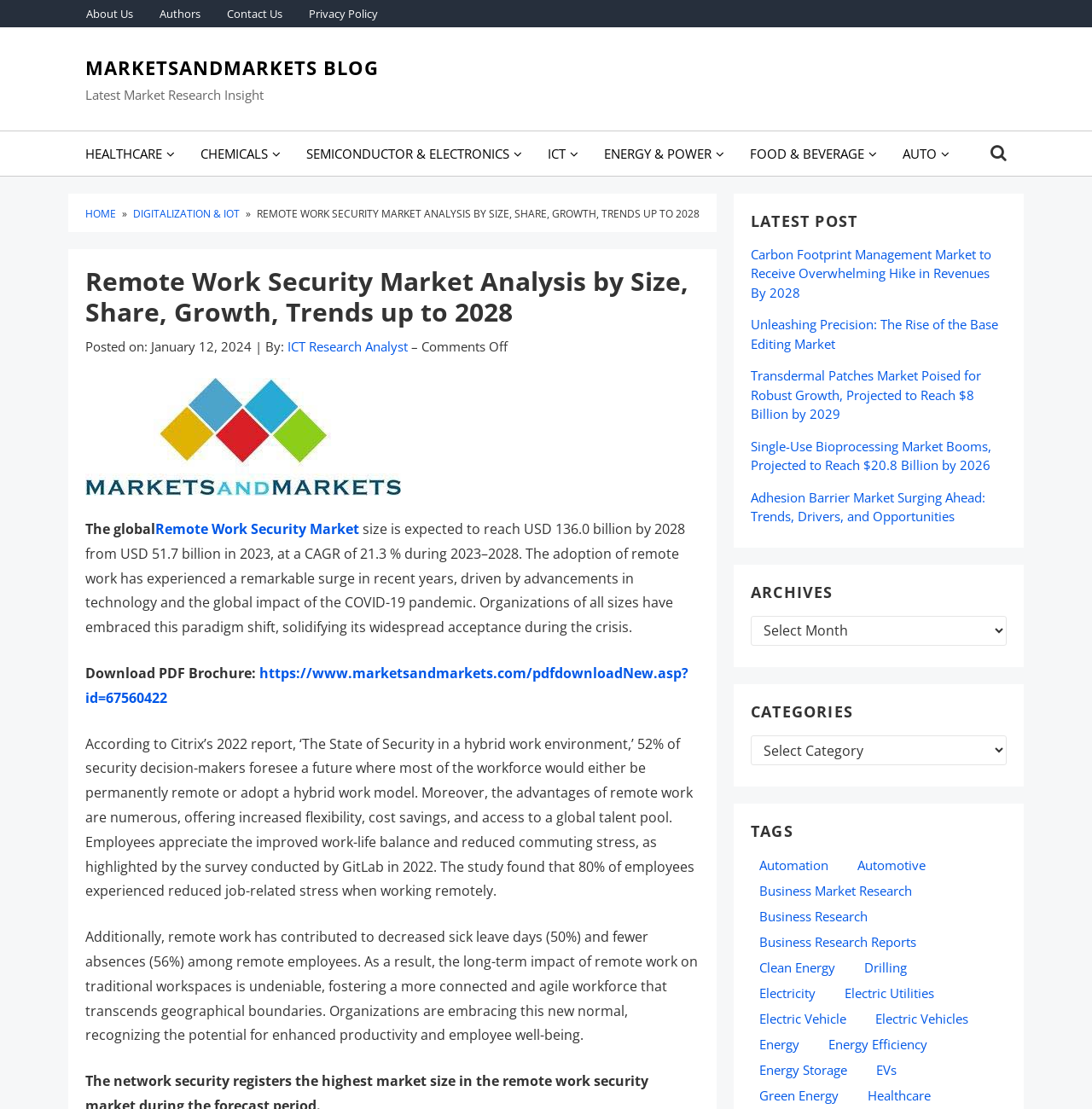Provide a single word or phrase to answer the given question: 
What is the text of the first element in the 'CATEGORIES' section?

Categories